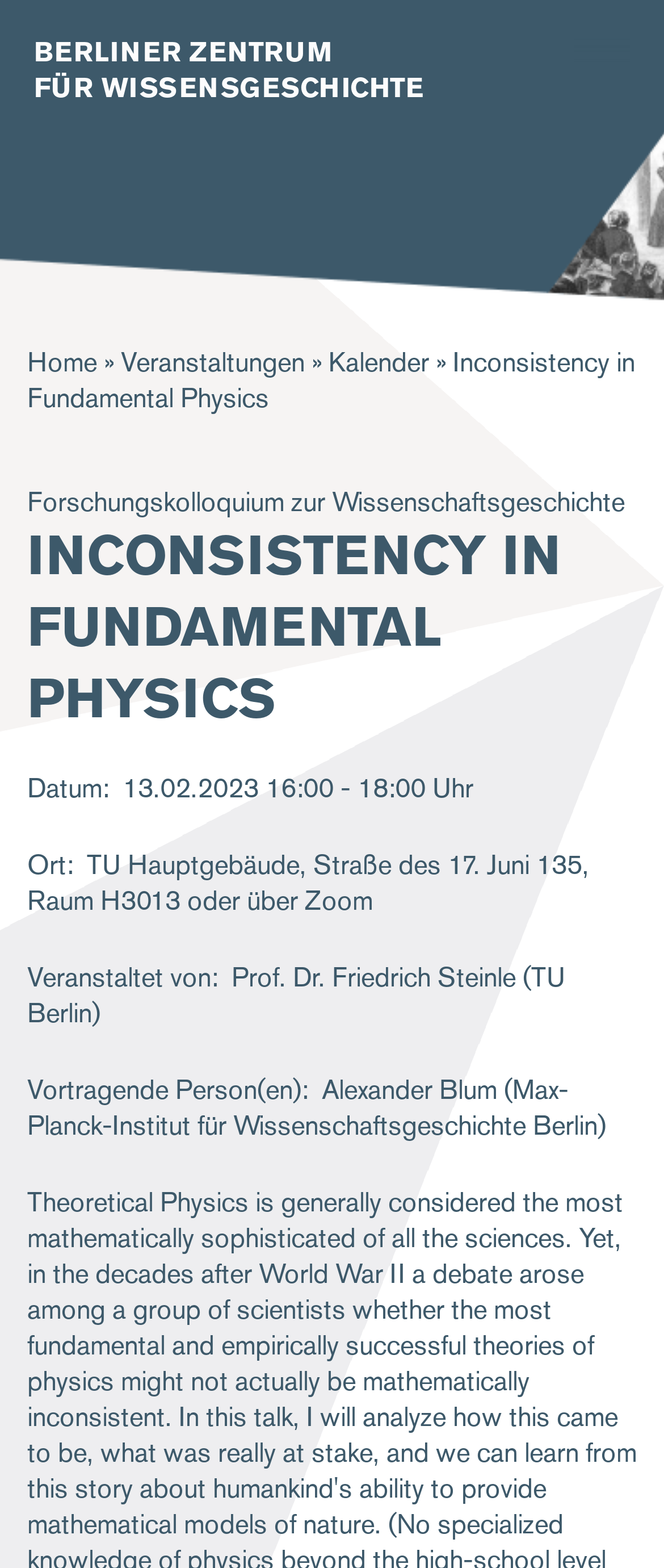Identify and extract the main heading from the webpage.

INCONSISTENCY IN FUNDAMENTAL PHYSICS